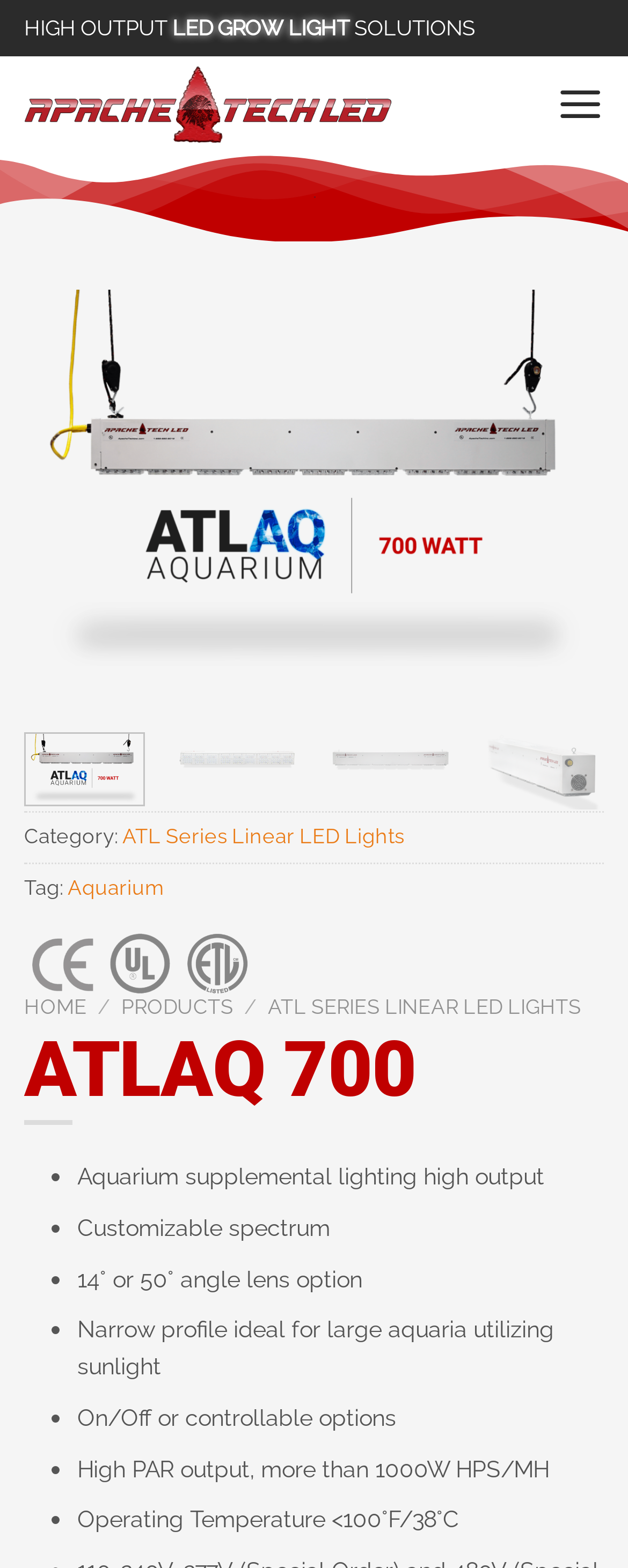Locate the bounding box coordinates of the clickable region to complete the following instruction: "Explore the 'PRODUCTS' section."

[0.193, 0.635, 0.372, 0.65]